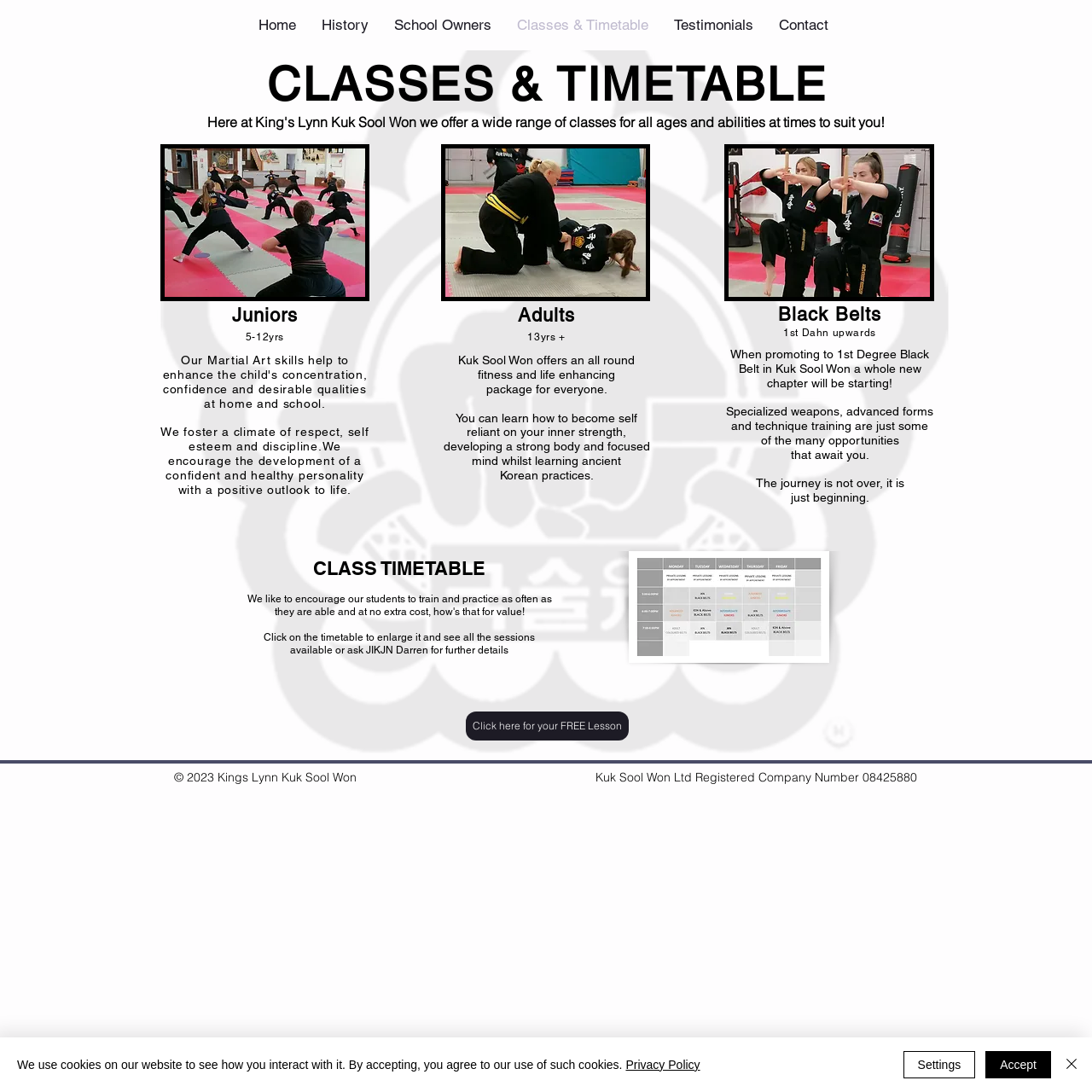What is the image file name of the class timetable?
Based on the image, provide a one-word or brief-phrase response.

Class Timetable Mar 2022.jpg